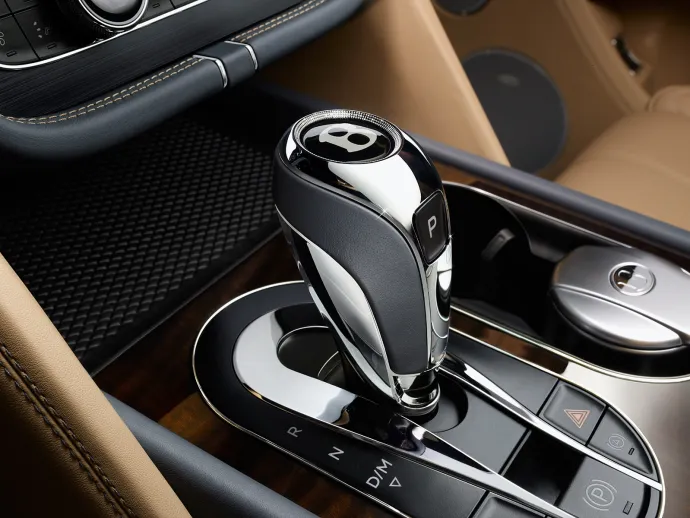Provide an in-depth description of the image you see.

The image showcases the luxurious gear shift mechanism of a Bentley Bentayga, highlighting the exquisite craftsmanship typical of the brand. The gear lever, prominently displayed in a shiny chrome finish, is adorned with the iconic Bentley "B" emblem on top, signaling the vehicle's high-end status. The sleek design features clearly marked positions including "P" for park and "R" for reverse, seamlessly integrated into the elegant center console that also showcases beautifully polished wood accents. Surrounding elements, such as adjacent control buttons and the plush leather interior, further emphasize the luxury and sophistication that defines the Bentley driving experience.